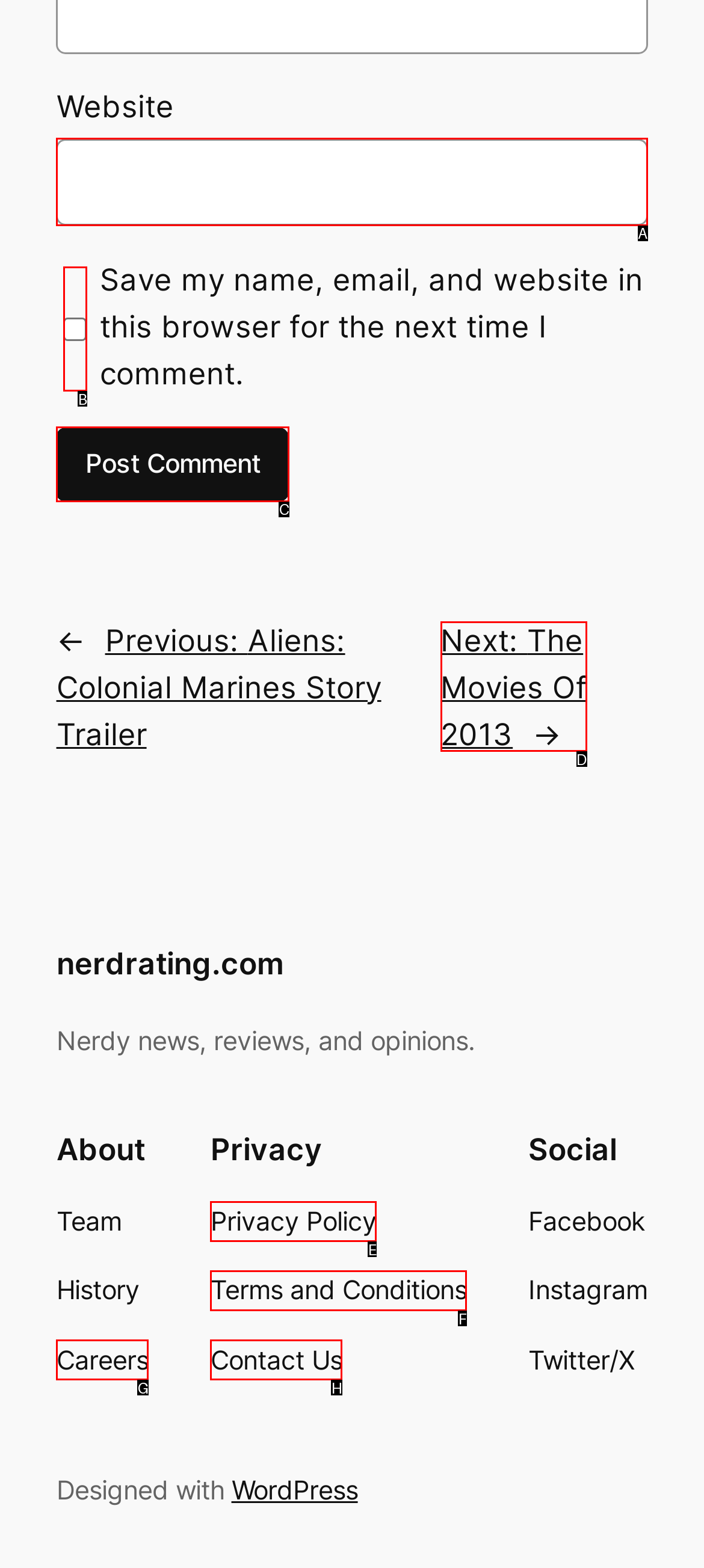Tell me which option I should click to complete the following task: Post a comment Answer with the option's letter from the given choices directly.

C